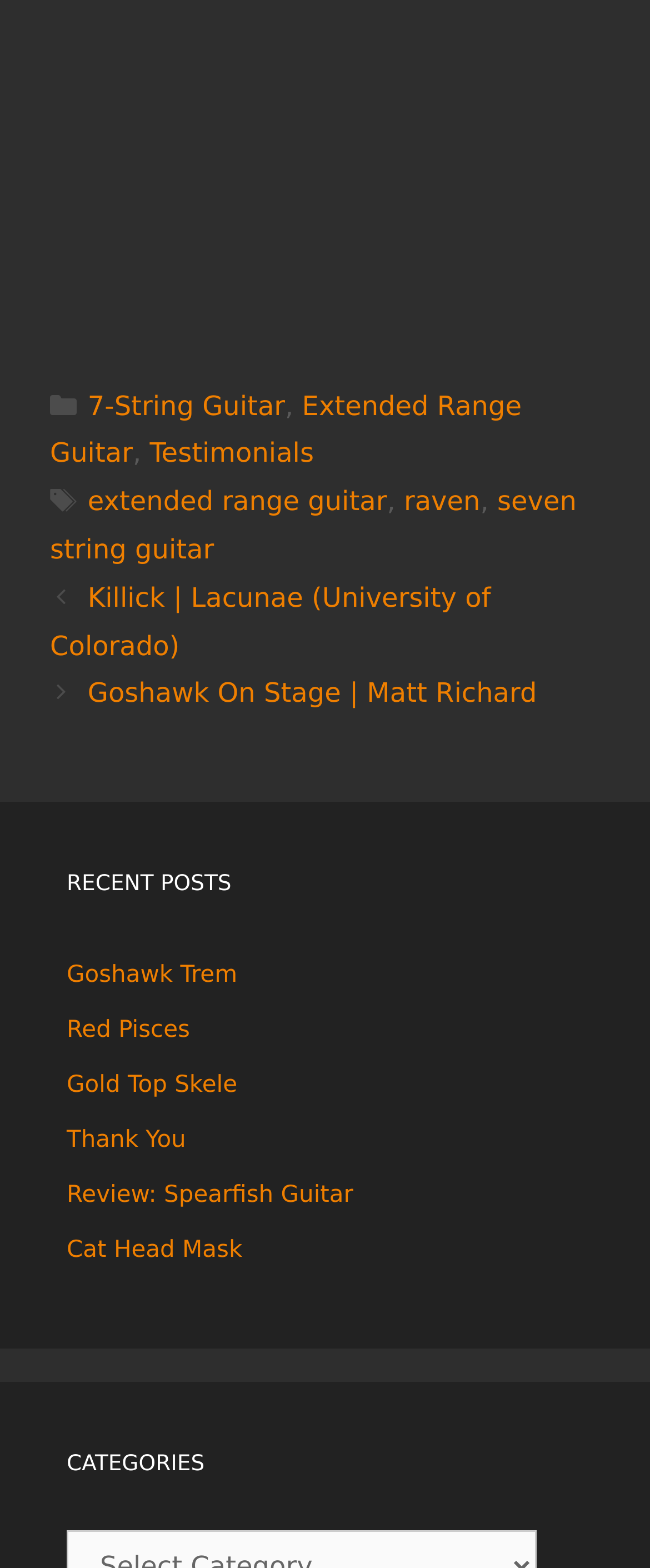Specify the bounding box coordinates of the area to click in order to follow the given instruction: "Click on the '7-String Guitar' category."

[0.135, 0.248, 0.439, 0.269]